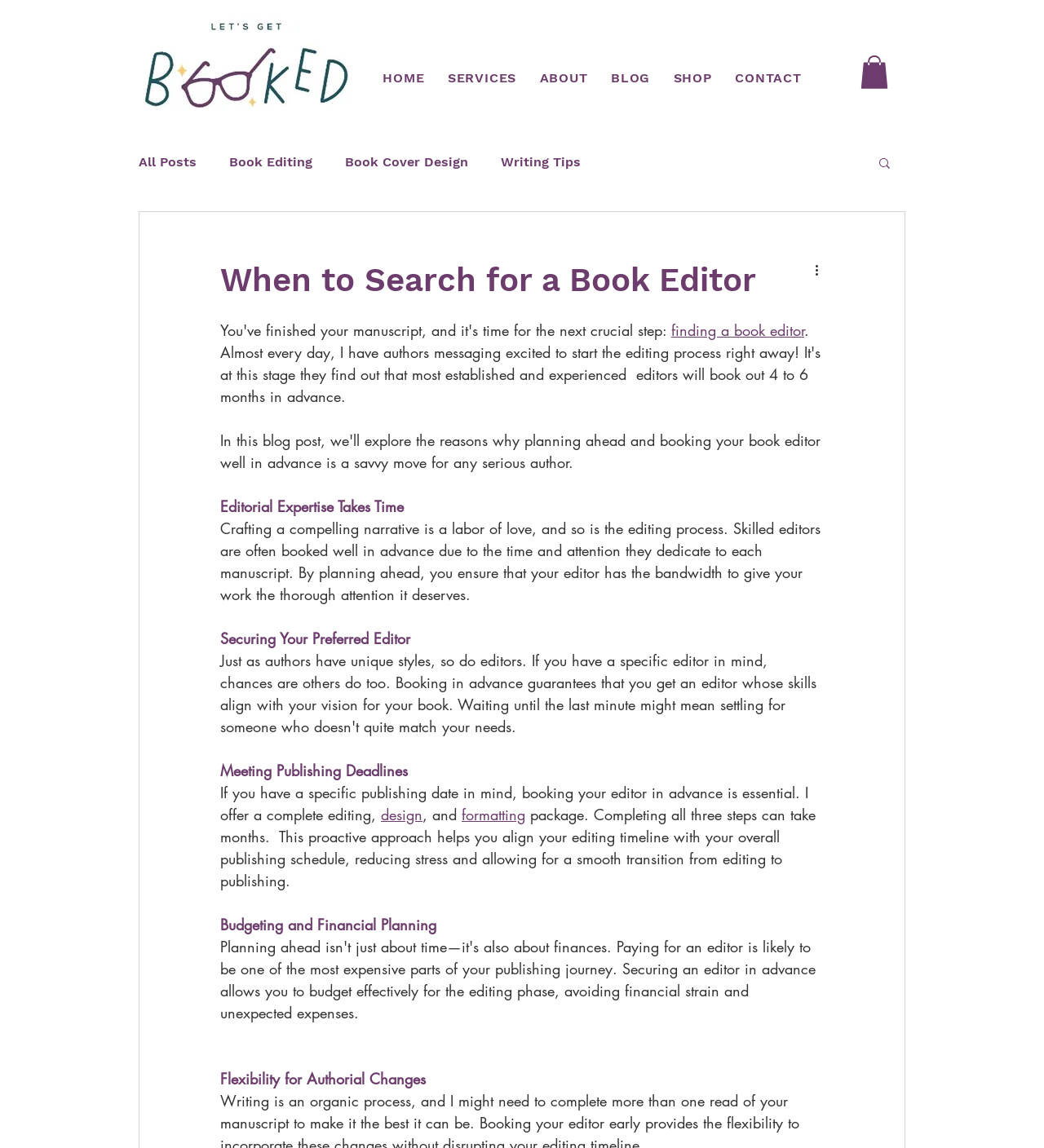Elaborate on the different components and information displayed on the webpage.

The webpage is about finding a book editor, specifically discussing when to search for one. At the top left, there is a logo of "Let's Get Booked" with a link to the homepage. Next to it, there is a navigation menu with links to "HOME", "SERVICES", "ABOUT", "BLOG", "SHOP", and "CONTACT". 

On the top right, there is a small button with an image, and below it, there is a navigation menu for the blog section with links to "All Posts", "Book Editing", "Book Cover Design", and "Writing Tips". 

Further down, there is a heading "When to Search for a Book Editor" followed by a link to "finding a book editor". The main content of the page is divided into sections, each with a heading and a paragraph of text. The sections discuss the importance of planning ahead to find a skilled editor, securing a preferred editor, meeting publishing deadlines, budgeting and financial planning, and flexibility for authorial changes. There are also links to "design" and "formatting" within the text.